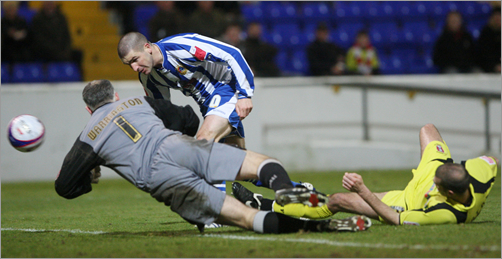Who is the goalkeeper in the scene?
With the help of the image, please provide a detailed response to the question.

The caption specifically mentions that the goalkeeper, Andy Warrington, is in a desperate dive, trying to intercept the ball just before it crosses the goal line.